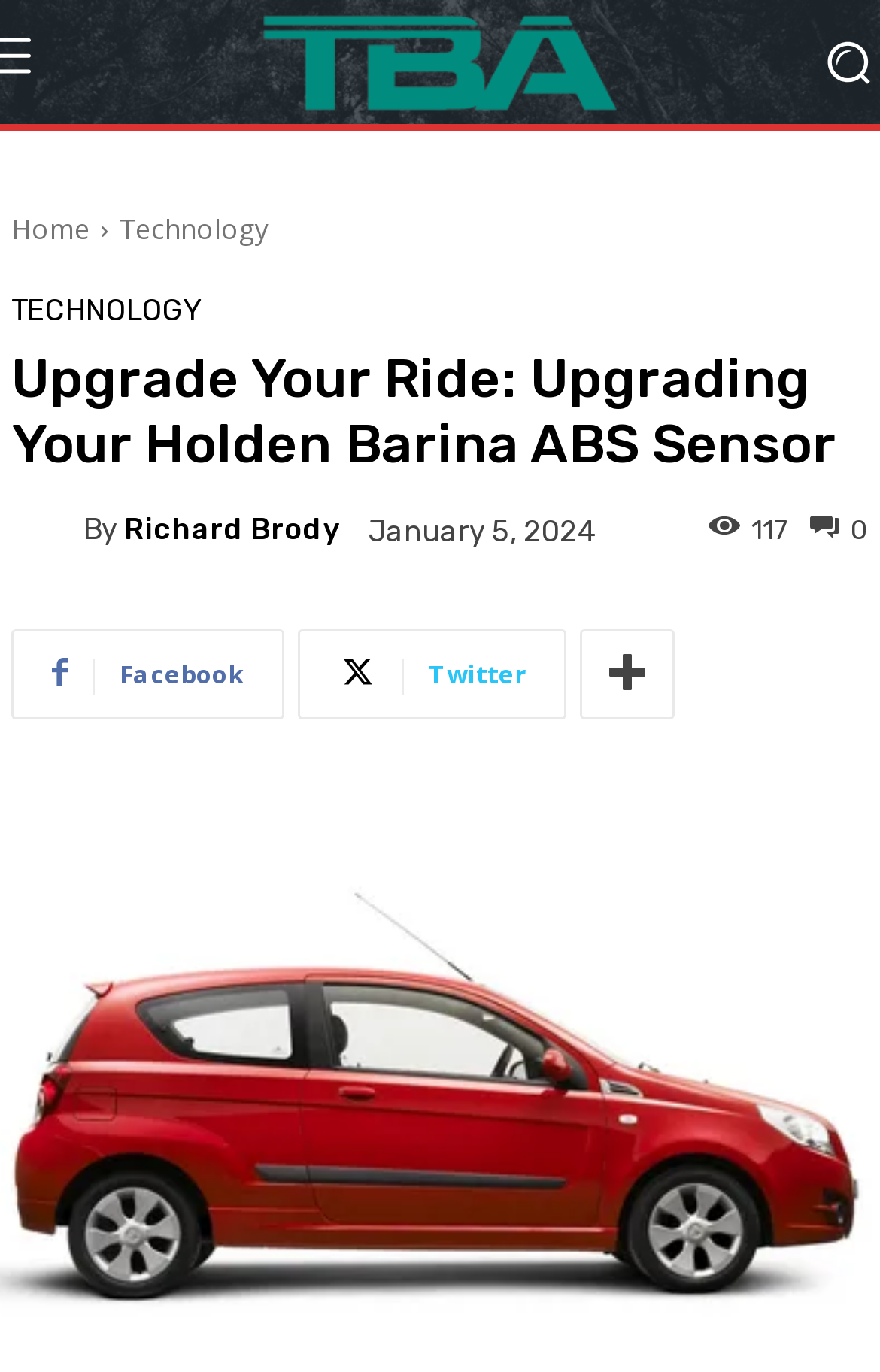Find the bounding box coordinates of the element I should click to carry out the following instruction: "Share on Facebook".

[0.013, 0.458, 0.323, 0.524]